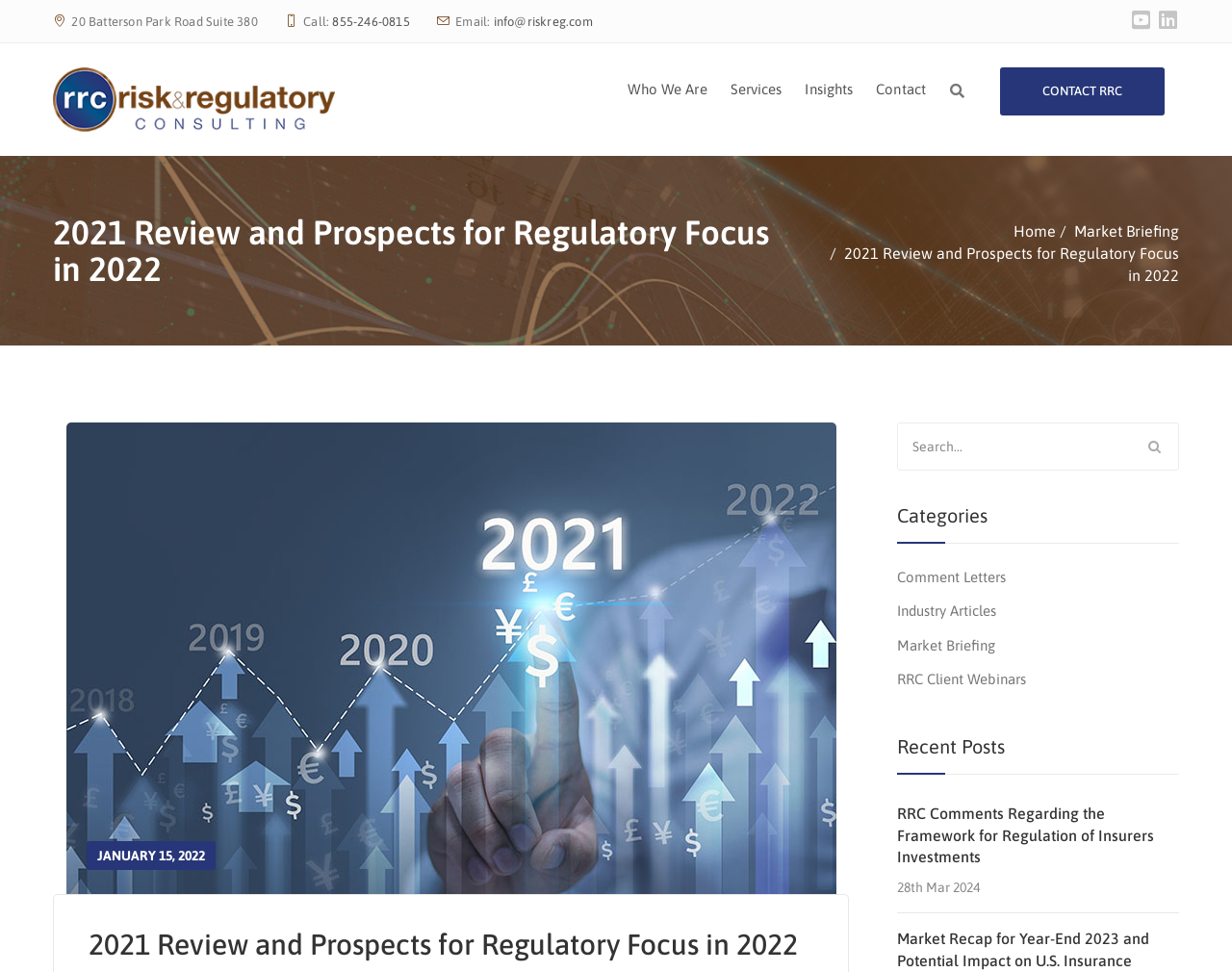What is the date of the recent post?
Please provide a comprehensive and detailed answer to the question.

I found the date of the recent post by looking at the section labeled 'Recent Posts'. The date is listed below the topic of the post, and it appears to be the date when the post was published.